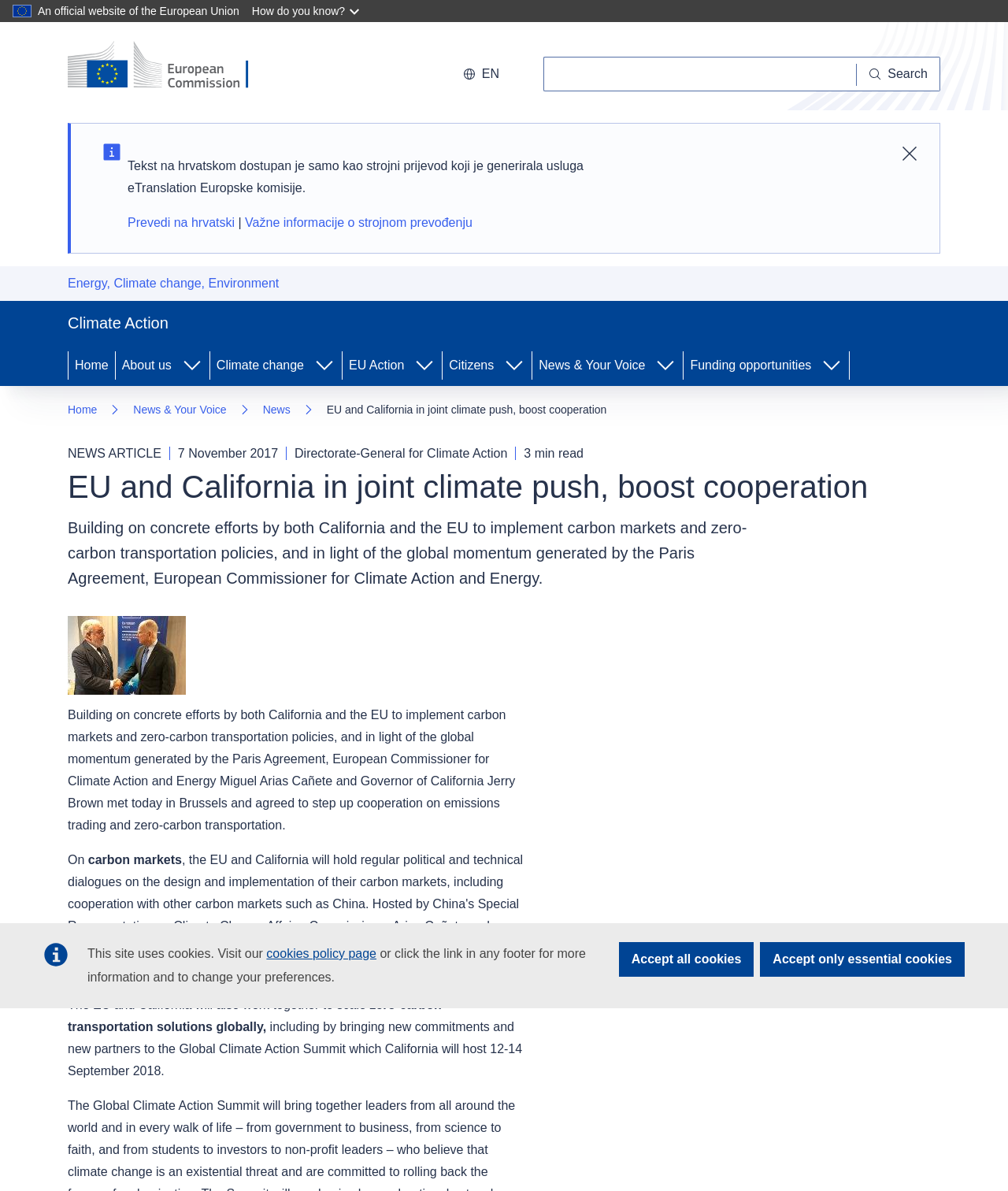Can you find the bounding box coordinates for the element to click on to achieve the instruction: "Change language"?

[0.447, 0.048, 0.508, 0.077]